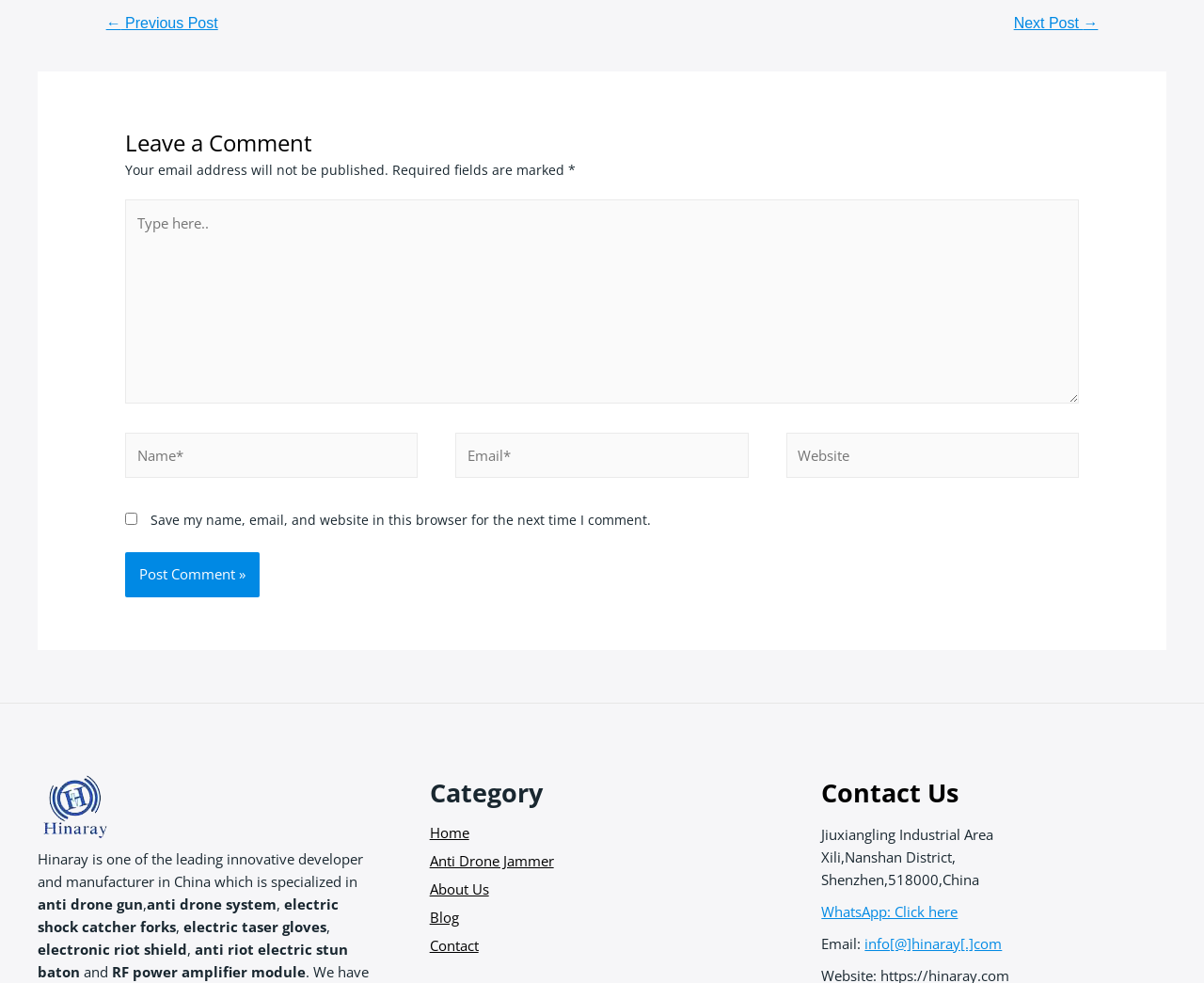Find the UI element described as: "About Us" and predict its bounding box coordinates. Ensure the coordinates are four float numbers between 0 and 1, [left, top, right, bottom].

[0.357, 0.894, 0.406, 0.914]